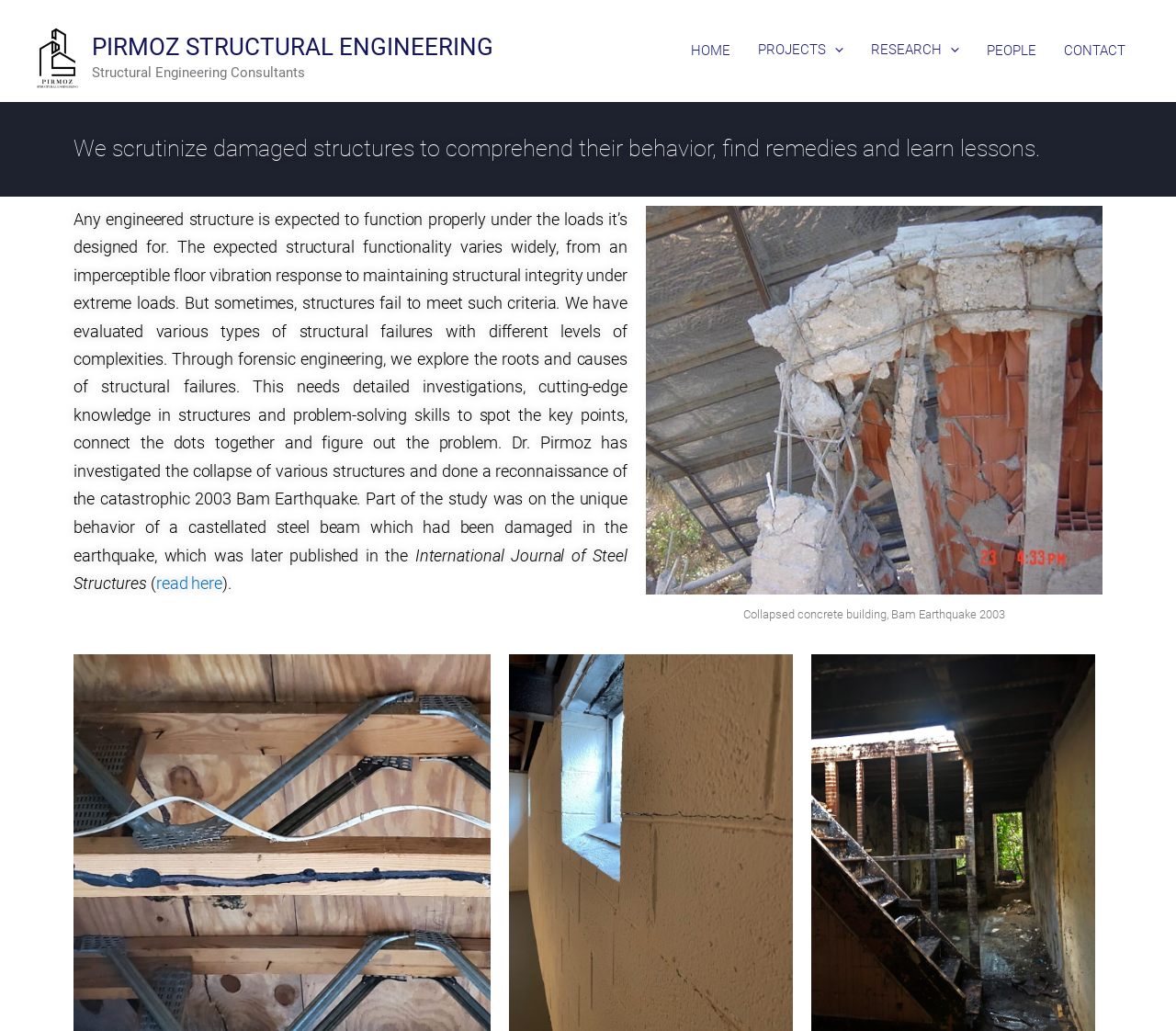Identify the bounding box coordinates of the clickable section necessary to follow the following instruction: "Click on the PIRMOZ STRUCTURAL ENGINEERING logo". The coordinates should be presented as four float numbers from 0 to 1, i.e., [left, top, right, bottom].

[0.031, 0.027, 0.066, 0.086]